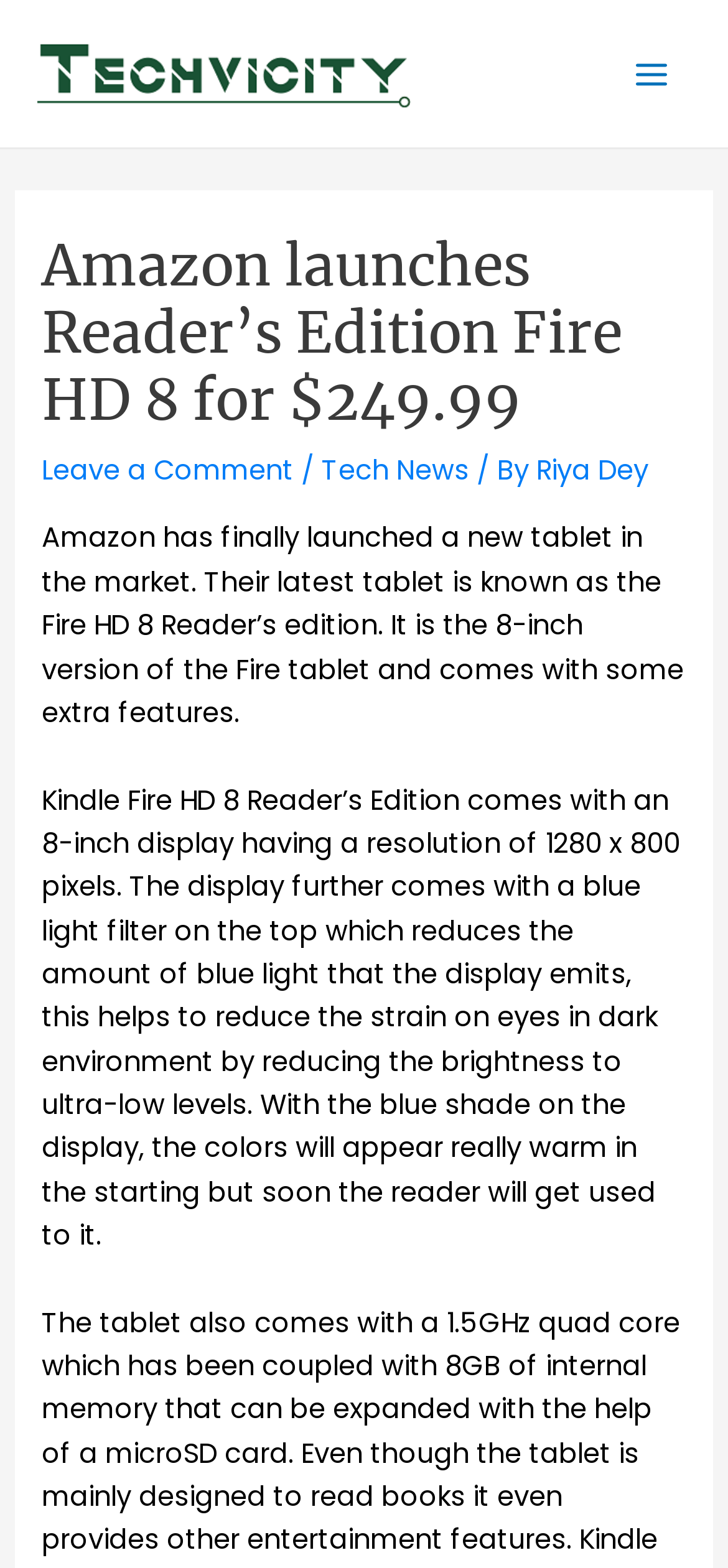Who is the author of the article?
Based on the screenshot, answer the question with a single word or phrase.

Riya Dey